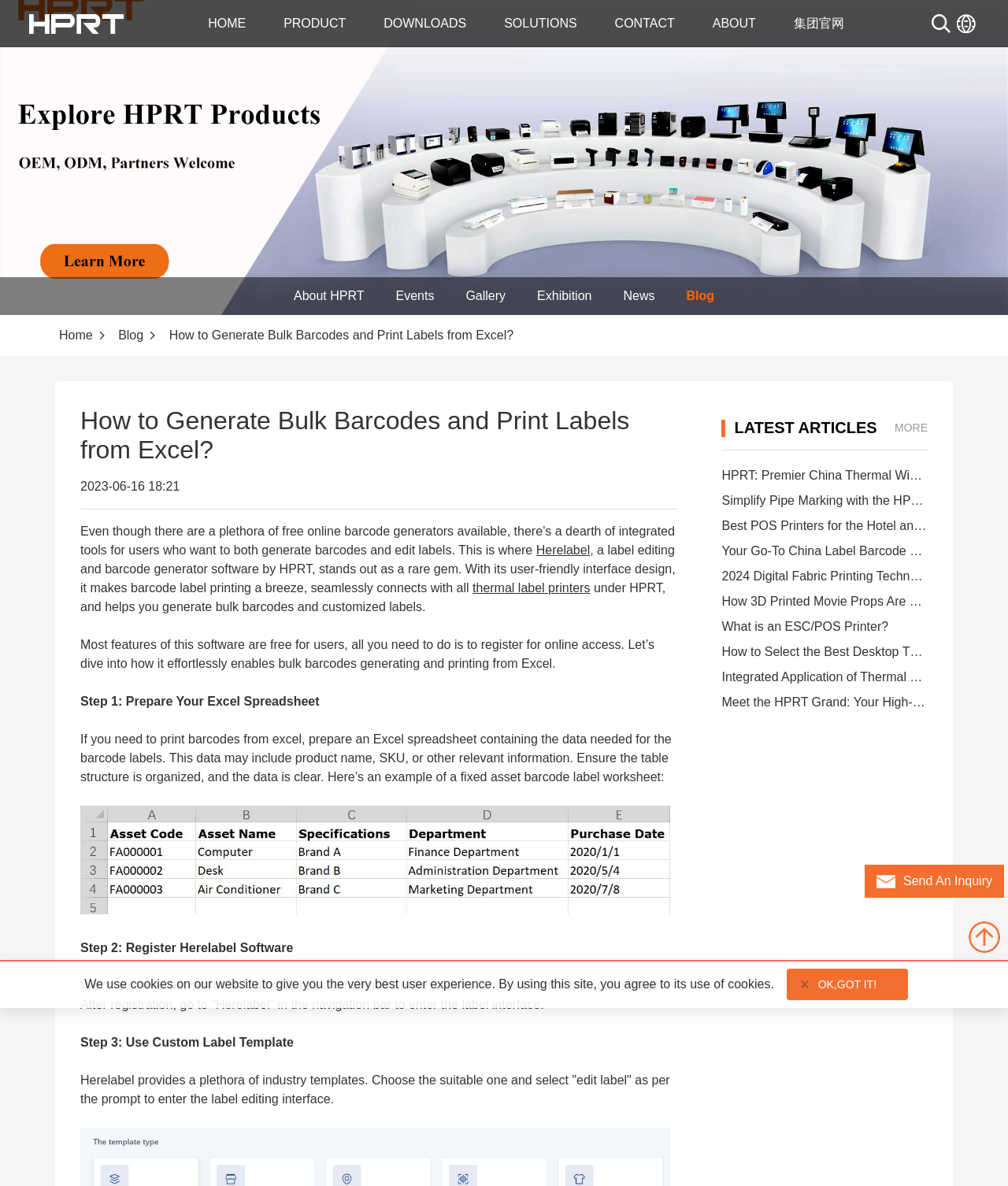Please reply to the following question with a single word or a short phrase:
What is the purpose of Step 1 in the guide?

Prepare Excel spreadsheet